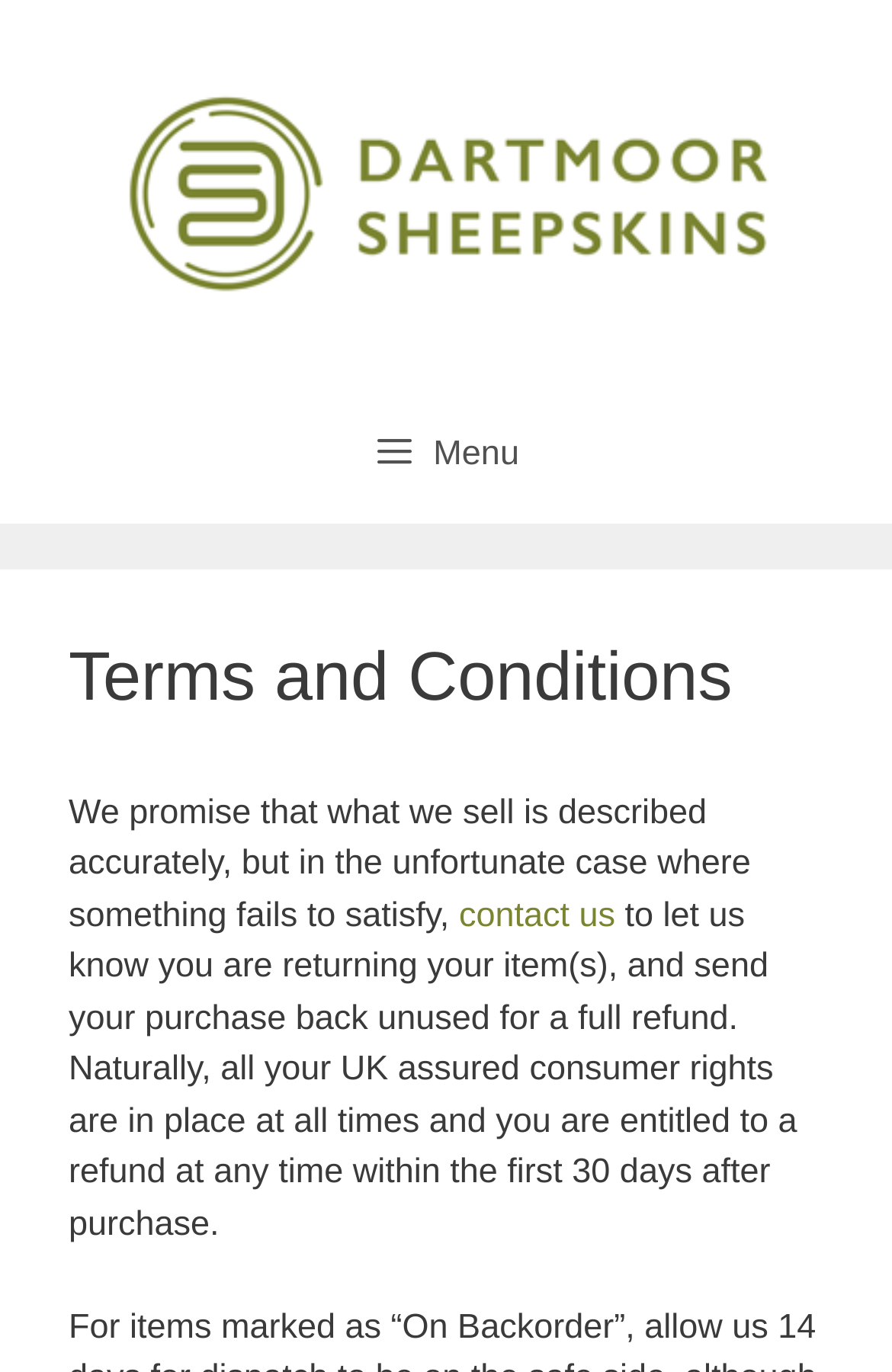What is the purpose of the 'contact us' link?
Respond with a short answer, either a single word or a phrase, based on the image.

To return items